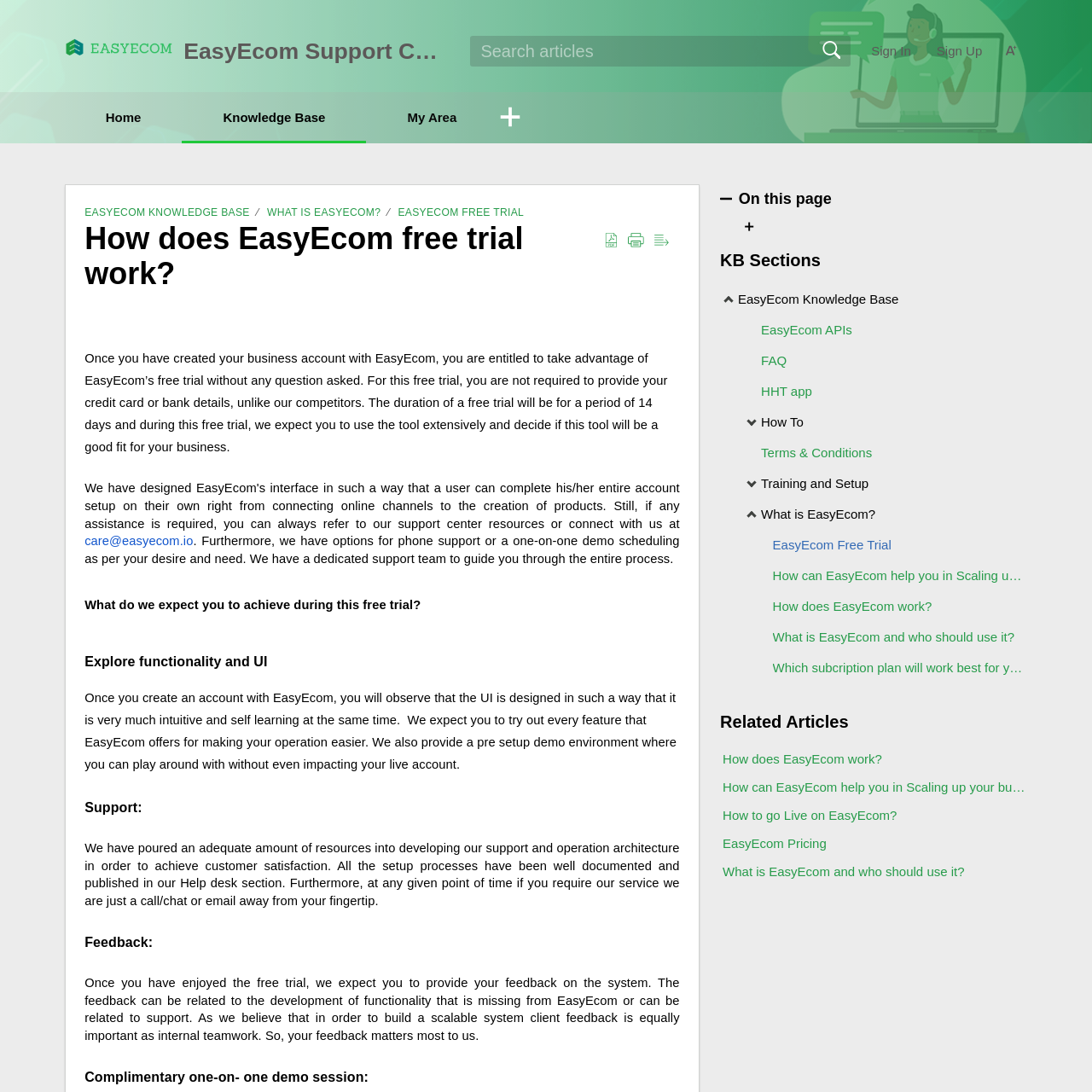Please extract the title of the webpage.

How does EasyEcom free trial work?